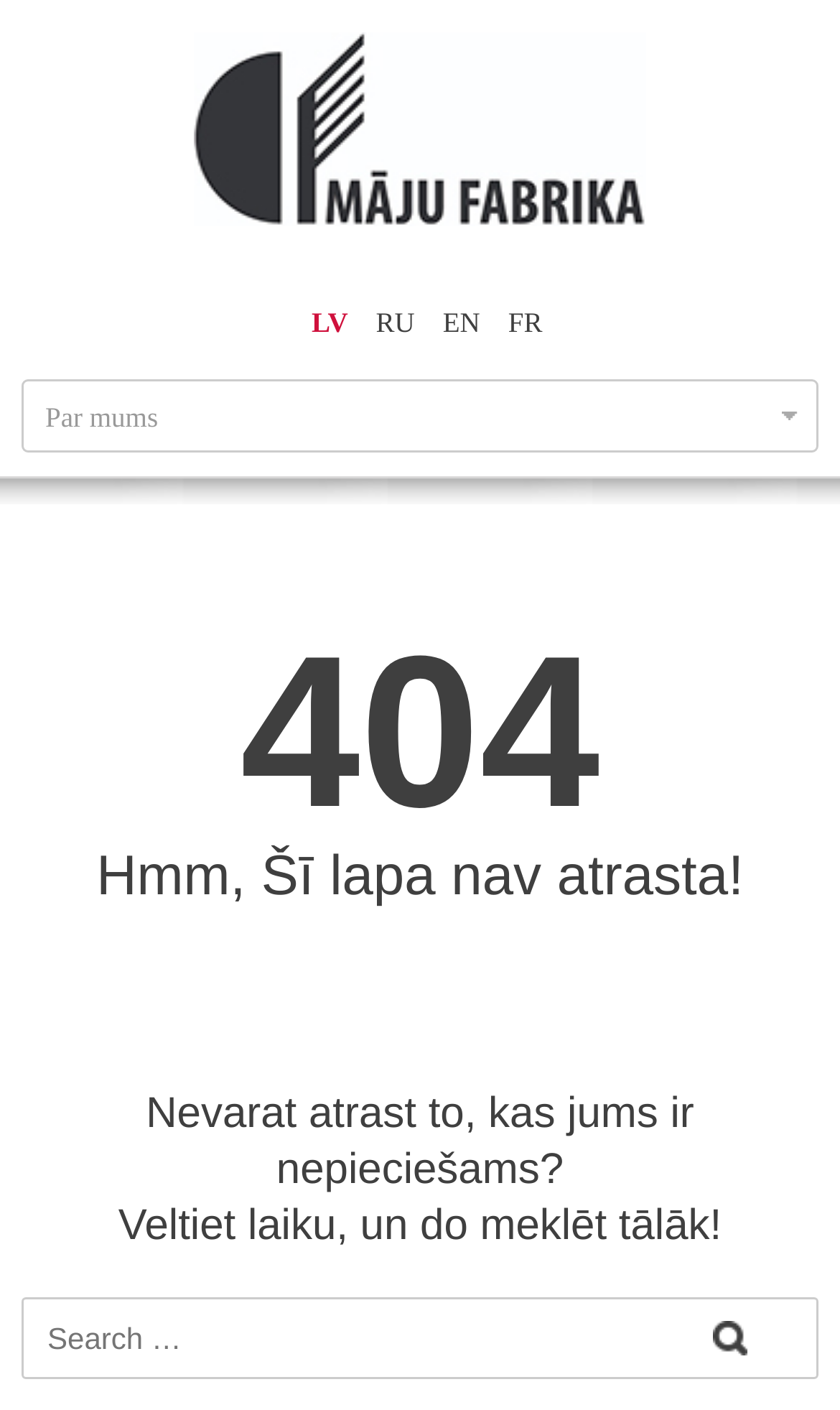Based on the provided description, "parent_node: Search for: value="Search"", find the bounding box of the corresponding UI element in the screenshot.

[0.821, 0.924, 0.915, 0.973]